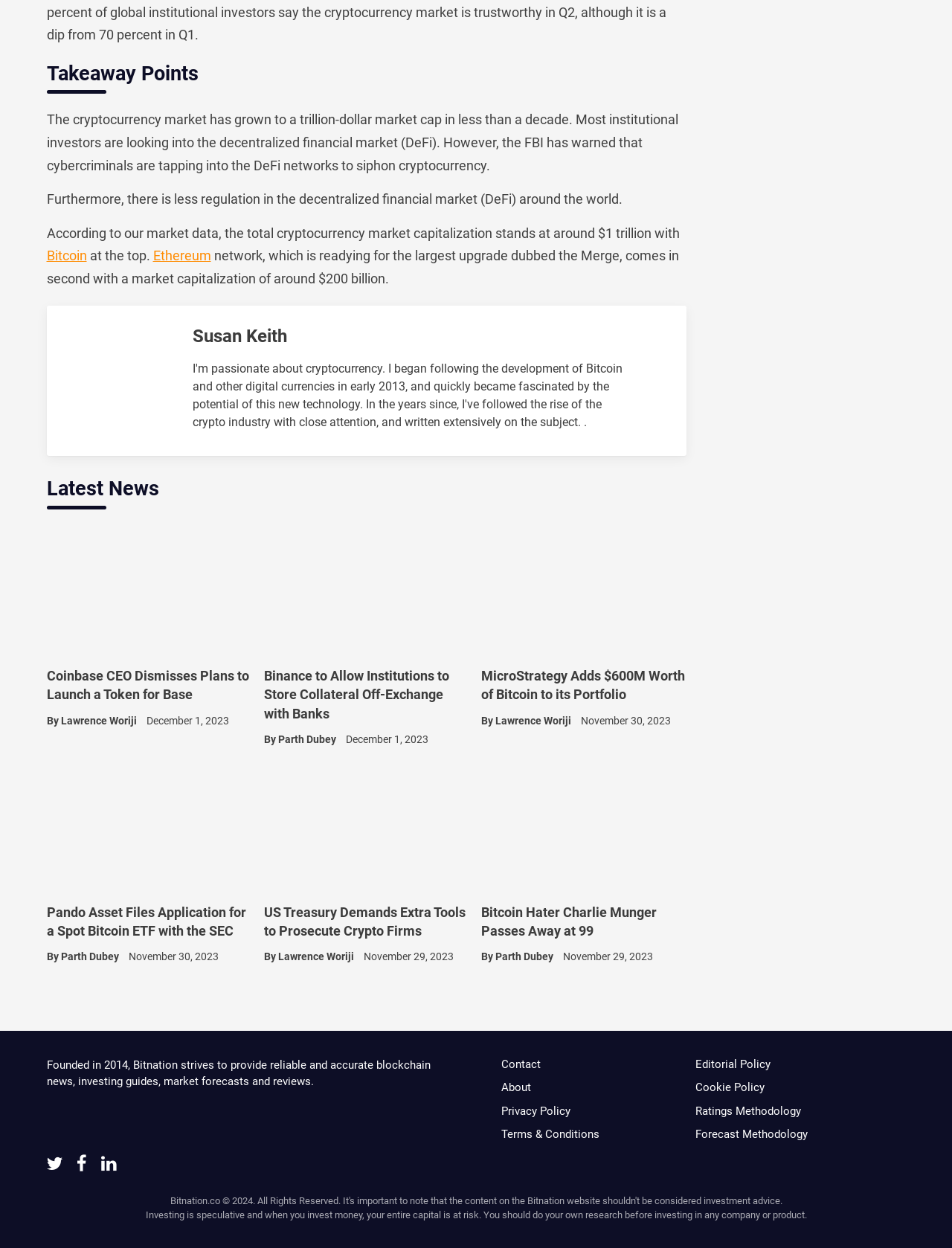Identify the bounding box coordinates of the clickable section necessary to follow the following instruction: "Click on the link to read about Coinbase CEO dismissing plans to launch a token for Base". The coordinates should be presented as four float numbers from 0 to 1, i.e., [left, top, right, bottom].

[0.049, 0.534, 0.264, 0.564]